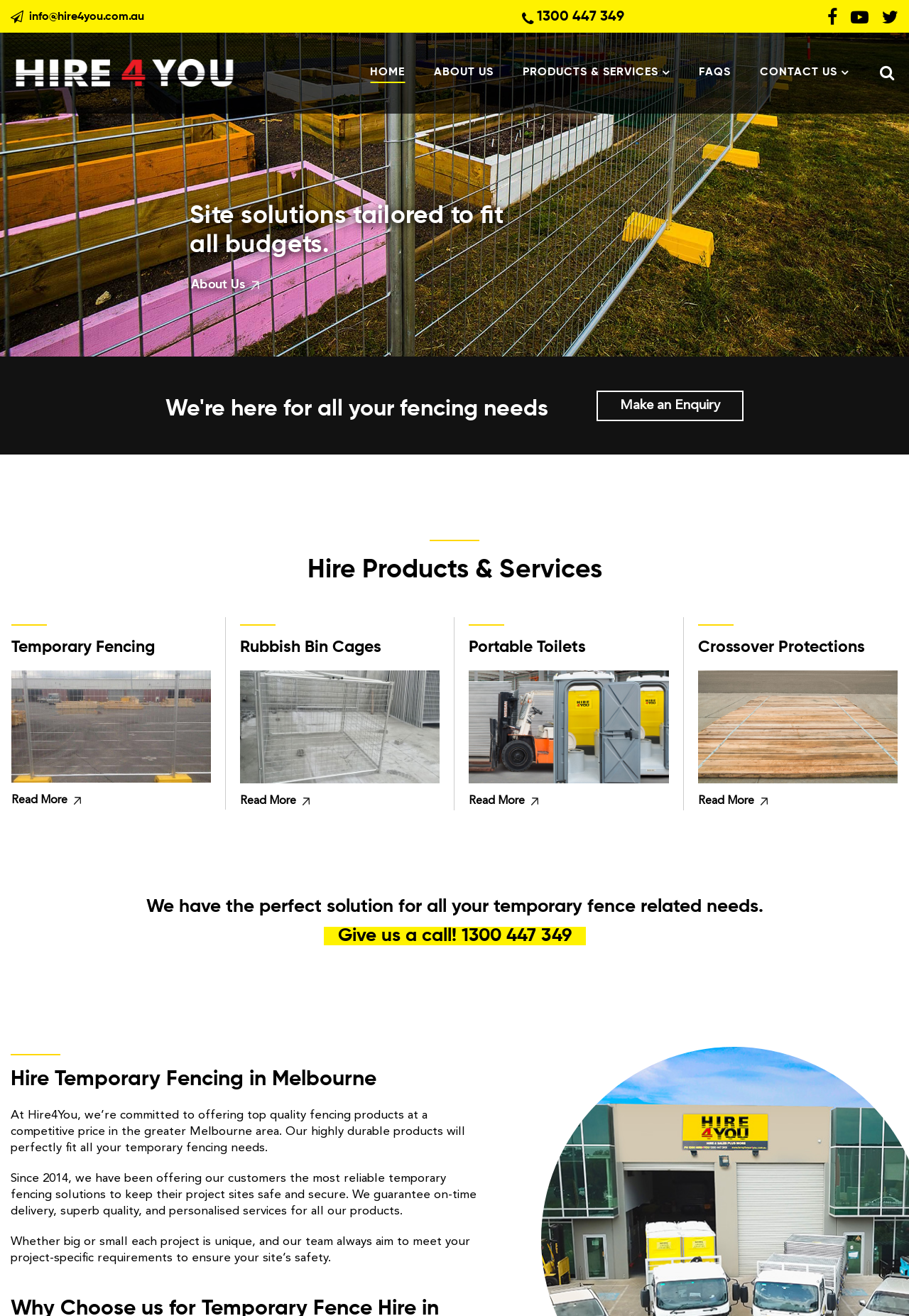Look at the image and write a detailed answer to the question: 
What is the purpose of the company?

The purpose of the company is 'offering temporary fencing solutions' which can be inferred from the various headings and links on the webpage, such as 'We have the perfect solution for all your temporary fence related needs' and 'offering top quality fencing products'.